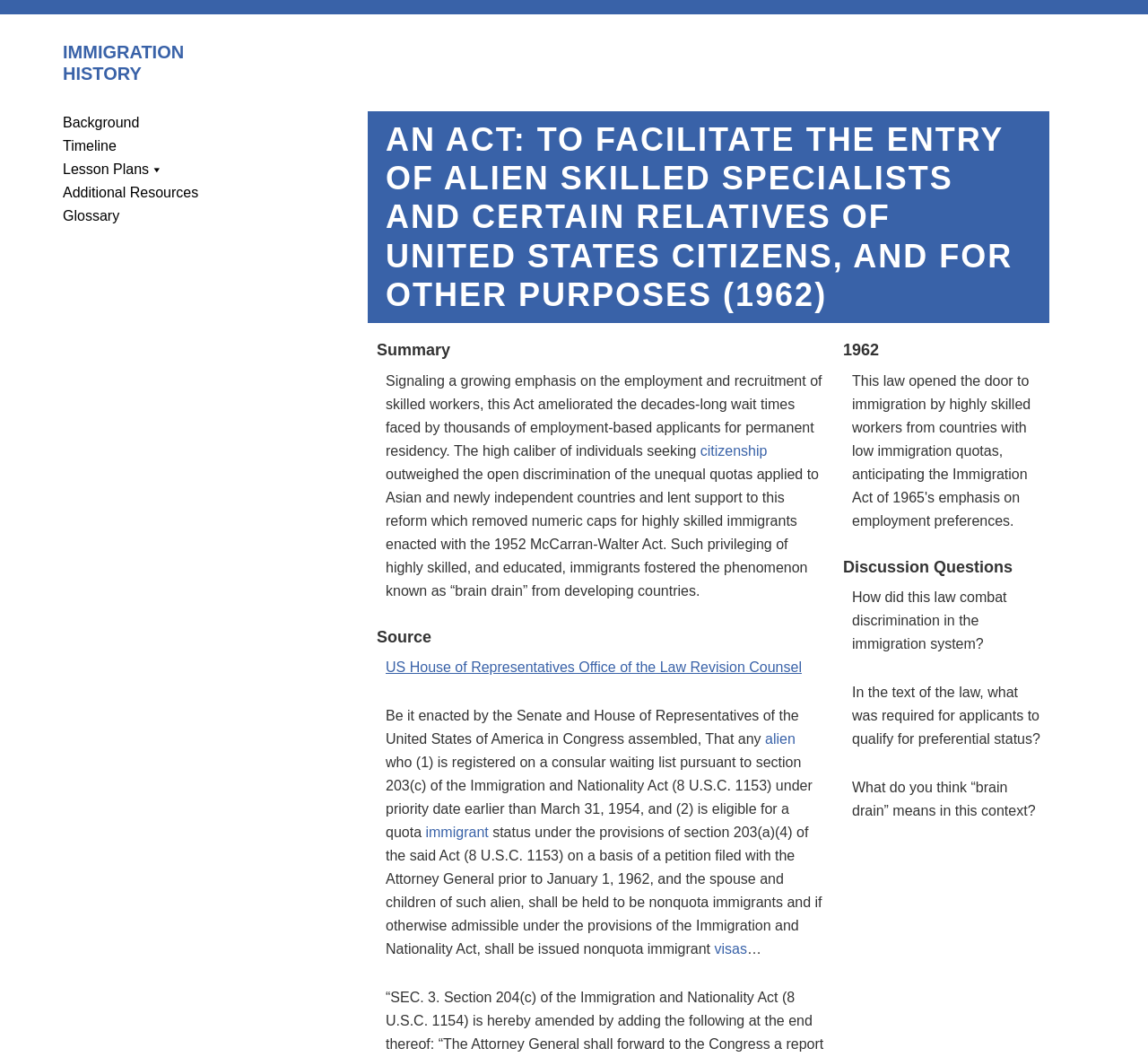Determine the bounding box coordinates of the region to click in order to accomplish the following instruction: "Visit 'US House of Representatives Office of the Law Revision Counsel'". Provide the coordinates as four float numbers between 0 and 1, specifically [left, top, right, bottom].

[0.336, 0.624, 0.698, 0.638]